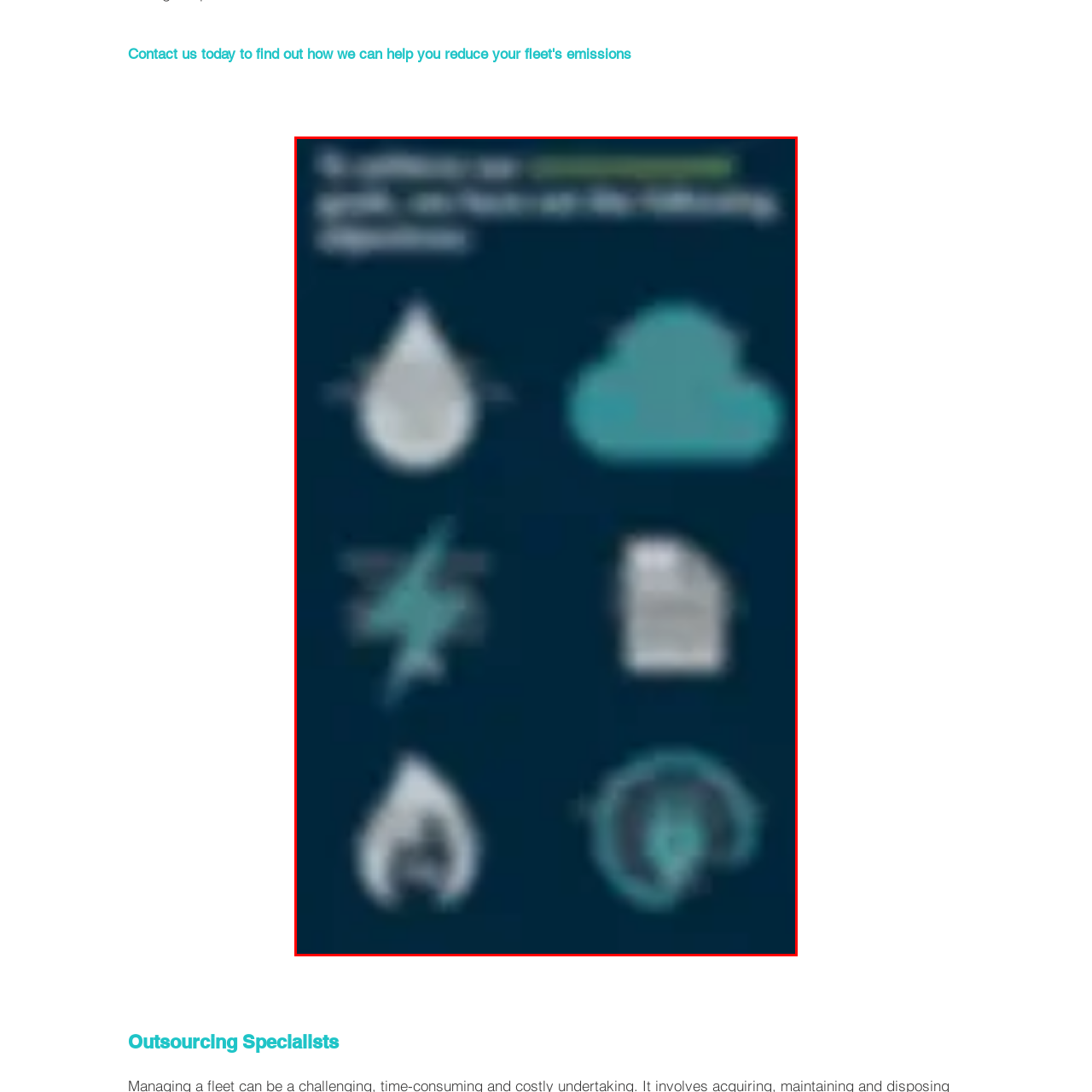Direct your attention to the image marked by the red boundary, What is the purpose of the phrase at the top of the infographic? Provide a single word or phrase in response.

Introduce environmental objectives